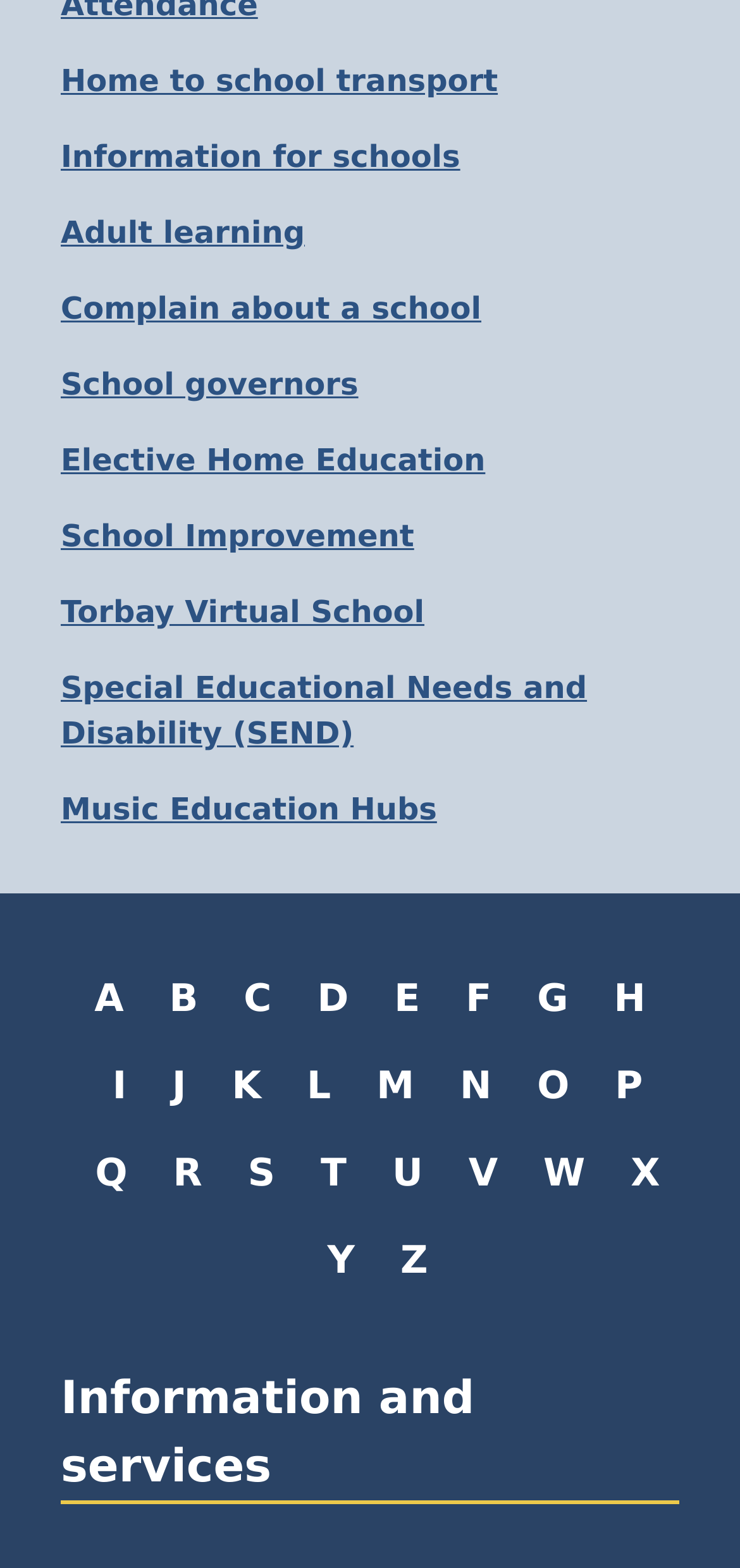Provide your answer in one word or a succinct phrase for the question: 
What is the category of the link 'Special Educational Needs and Disability (SEND)'?

Schools